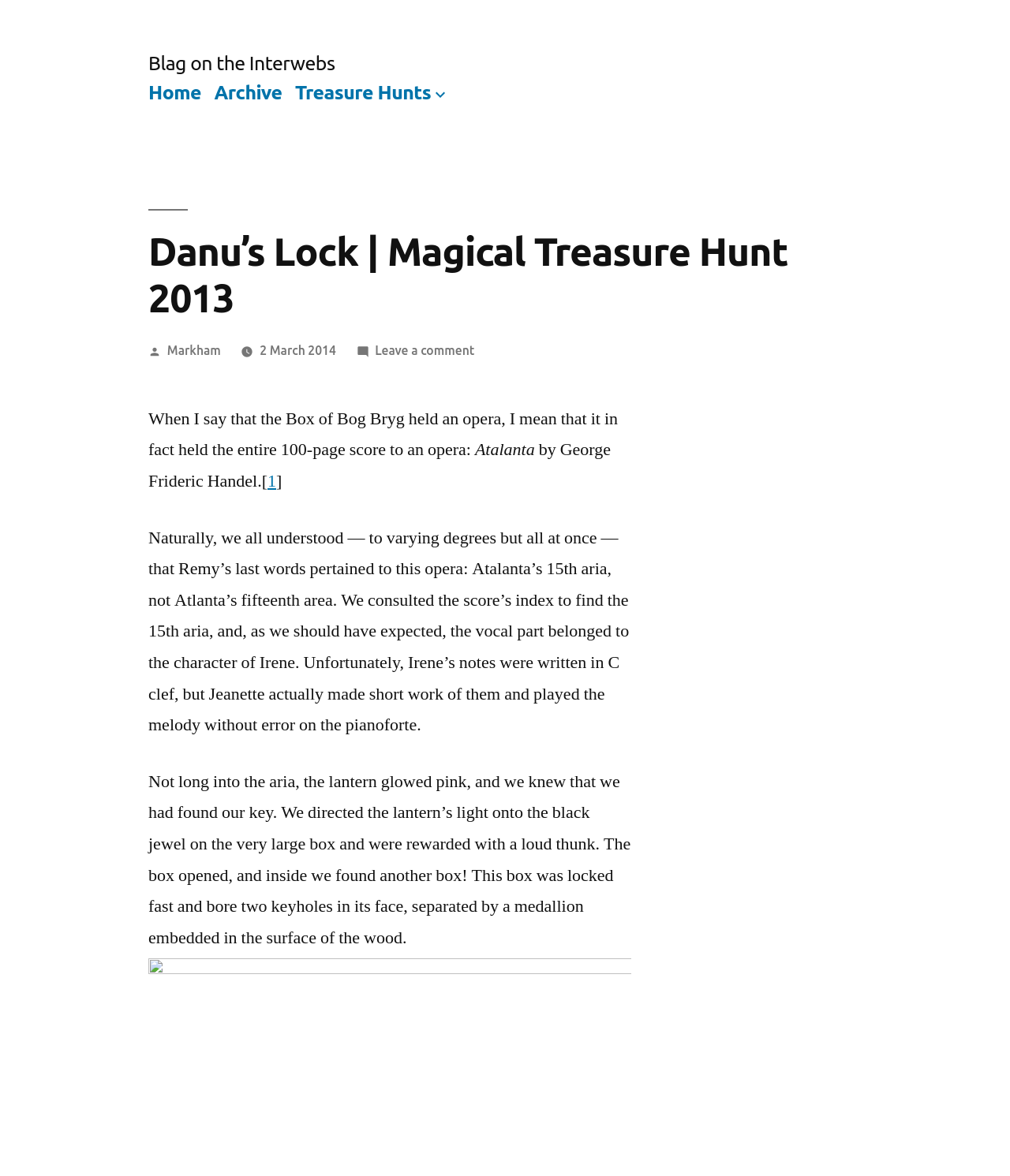Answer the following inquiry with a single word or phrase:
What is the name of the character whose vocal part is mentioned in the post?

Irene